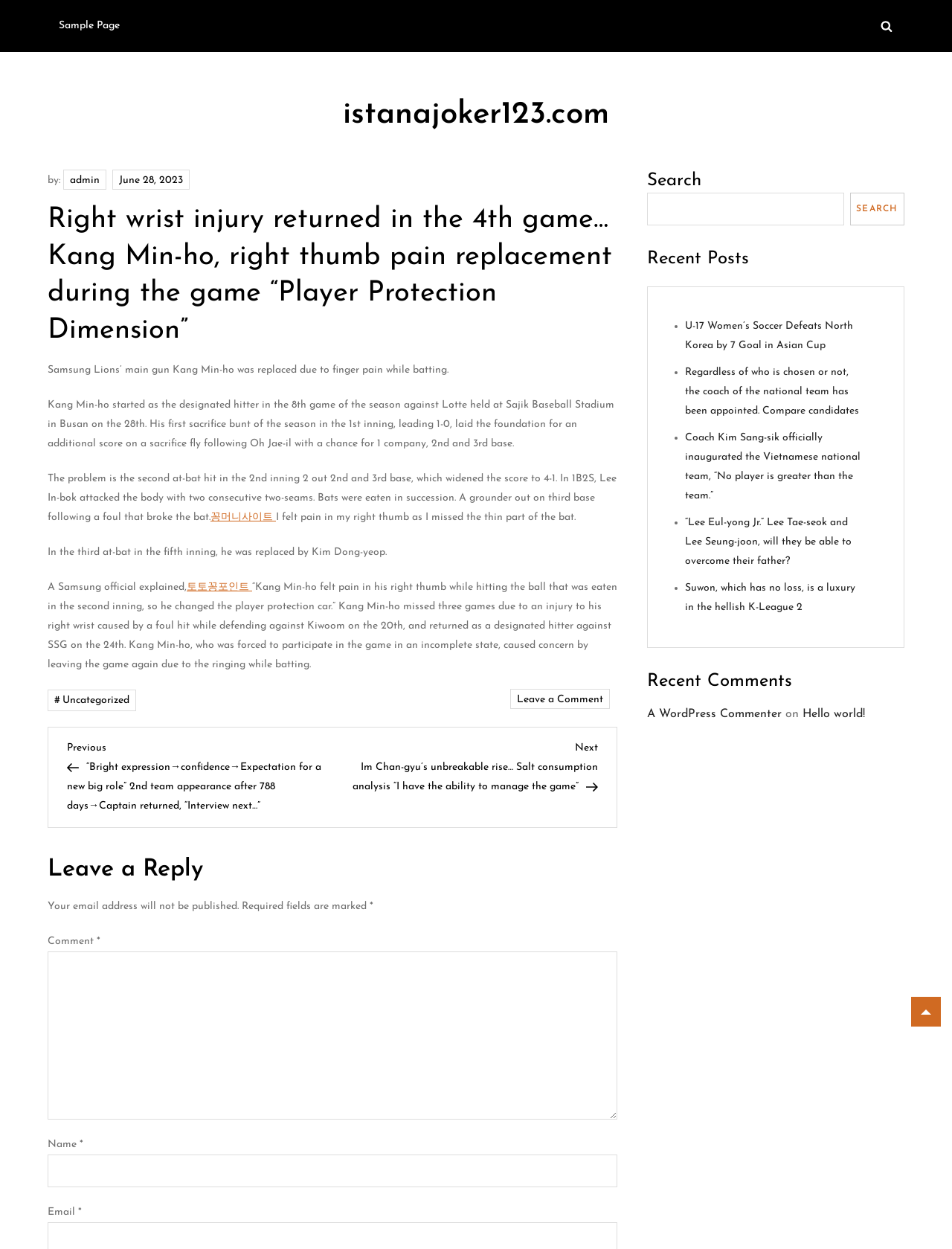Given the element description "parent_node: SEARCH name="s"" in the screenshot, predict the bounding box coordinates of that UI element.

[0.68, 0.154, 0.887, 0.181]